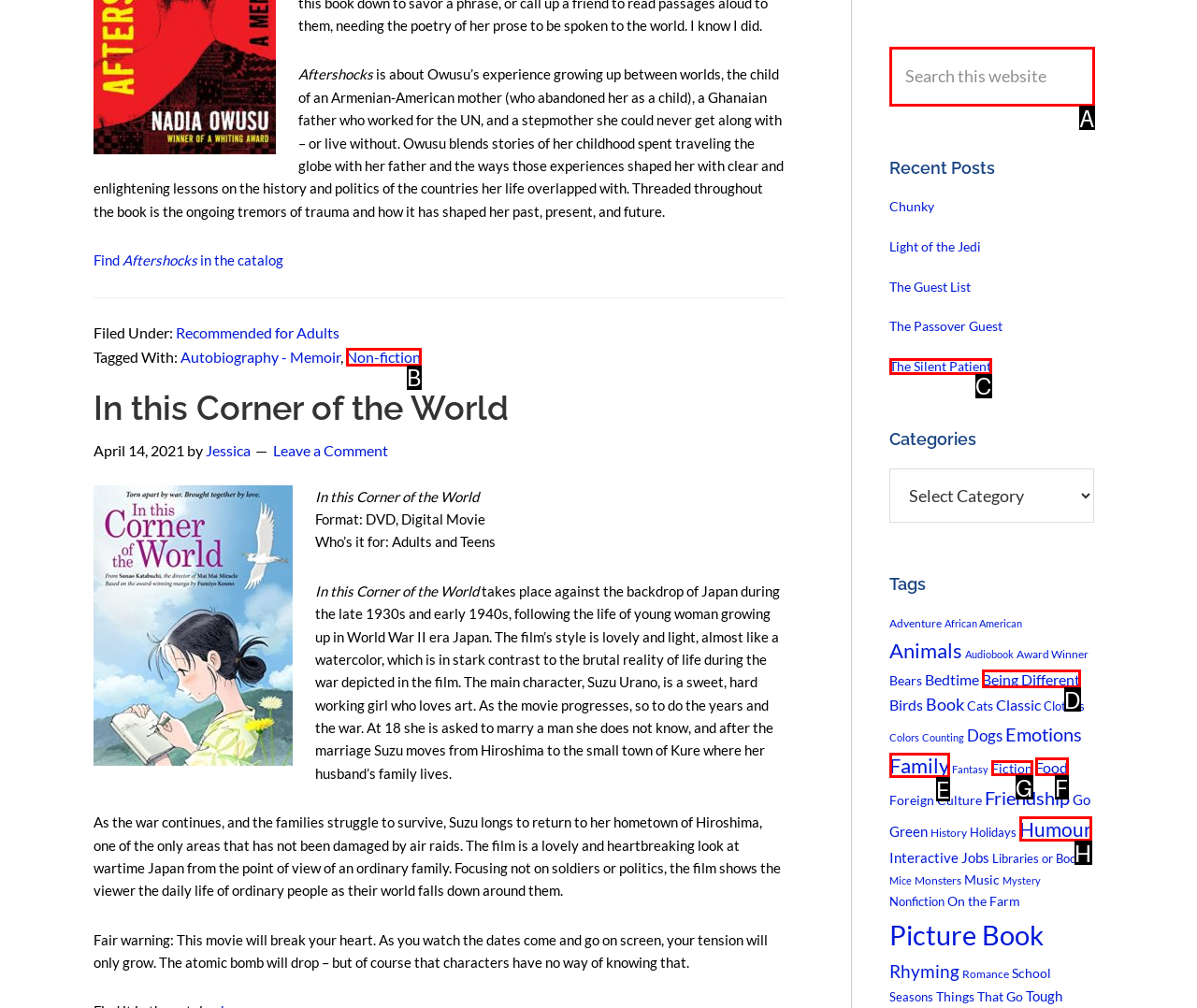Tell me which one HTML element best matches the description: The Silent Patient Answer with the option's letter from the given choices directly.

C